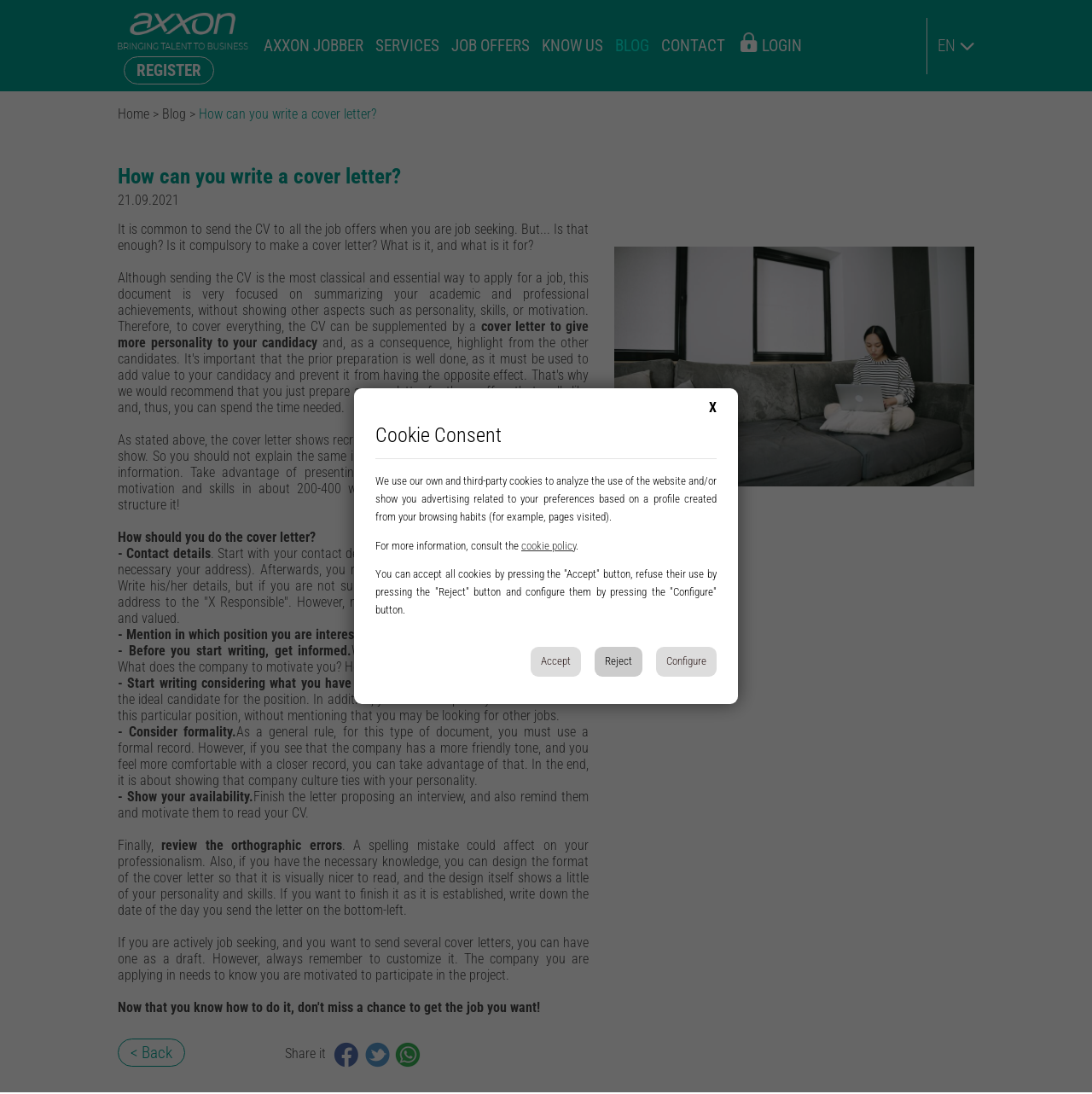Locate the bounding box coordinates of the region to be clicked to comply with the following instruction: "Click on the 'CONTACT' link". The coordinates must be four float numbers between 0 and 1, in the form [left, top, right, bottom].

[0.605, 0.0, 0.664, 0.083]